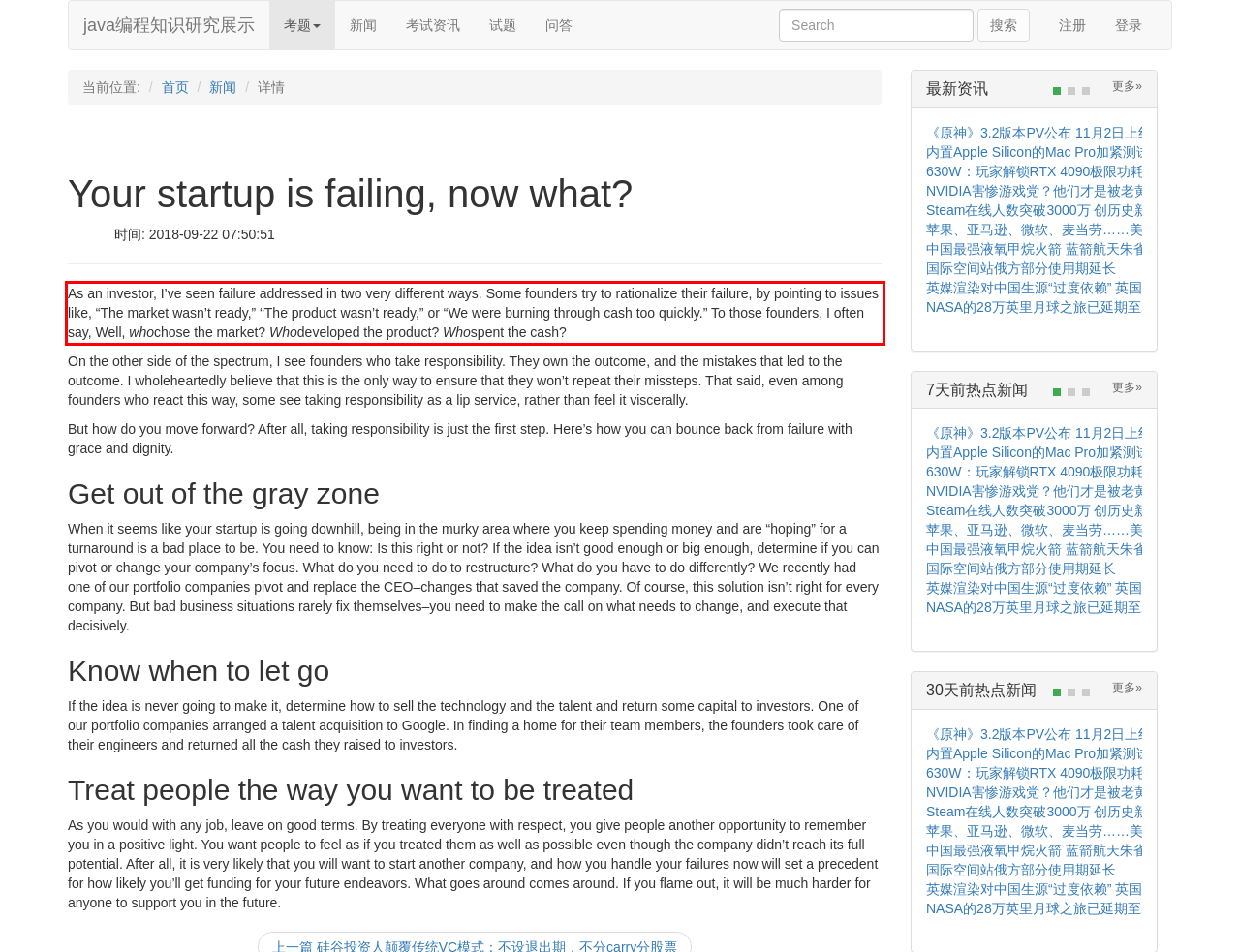Analyze the red bounding box in the provided webpage screenshot and generate the text content contained within.

As an investor, I’ve seen failure addressed in two very different ways. Some founders try to rationalize their failure, by pointing to issues like, “The market wasn’t ready,” “The product wasn’t ready,” or “We were burning through cash too quickly.” To those founders, I often say, Well, whochose the market? Whodeveloped the product? Whospent the cash?